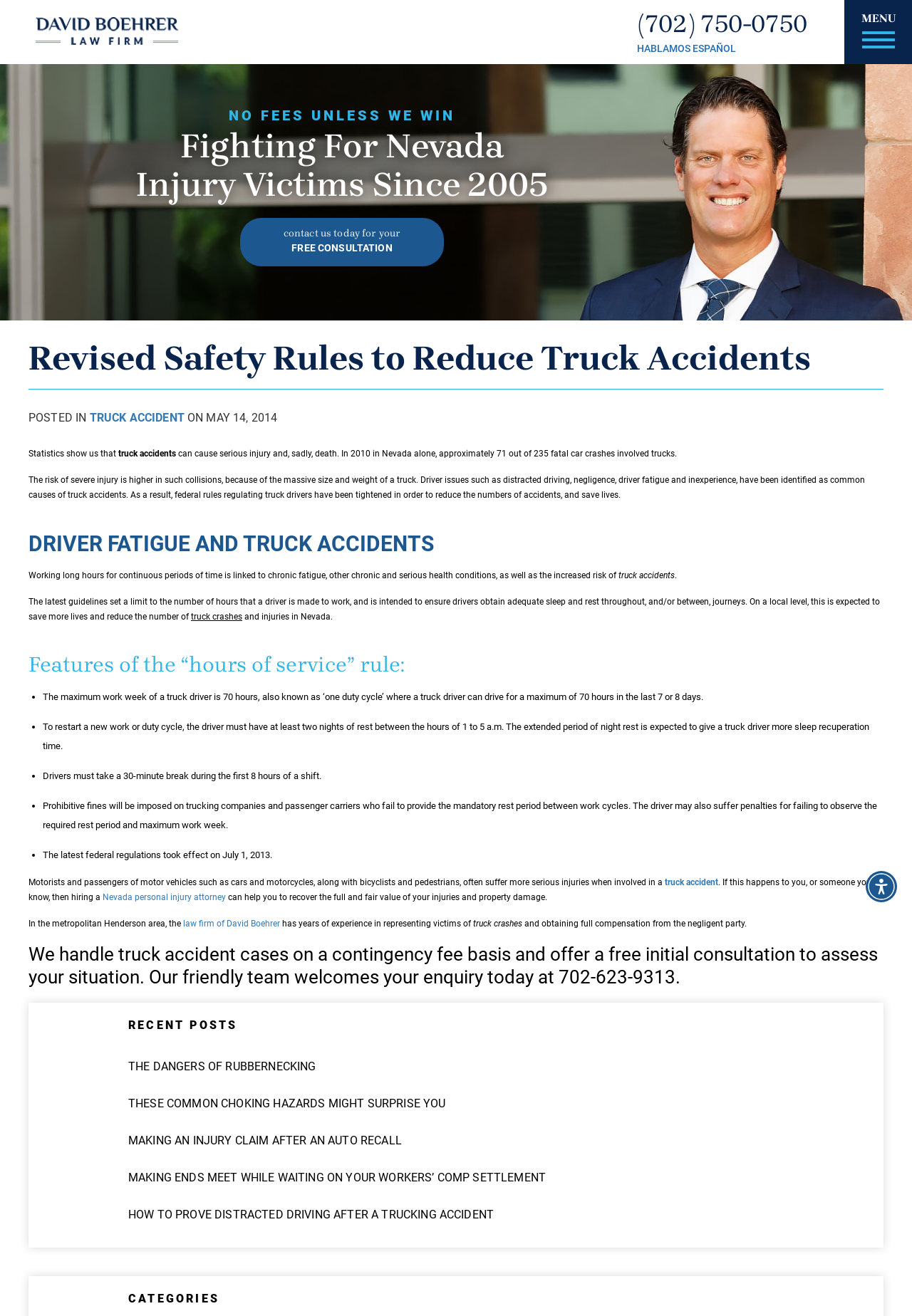Using the description: "law firm of David Boehrer", determine the UI element's bounding box coordinates. Ensure the coordinates are in the format of four float numbers between 0 and 1, i.e., [left, top, right, bottom].

[0.201, 0.698, 0.307, 0.706]